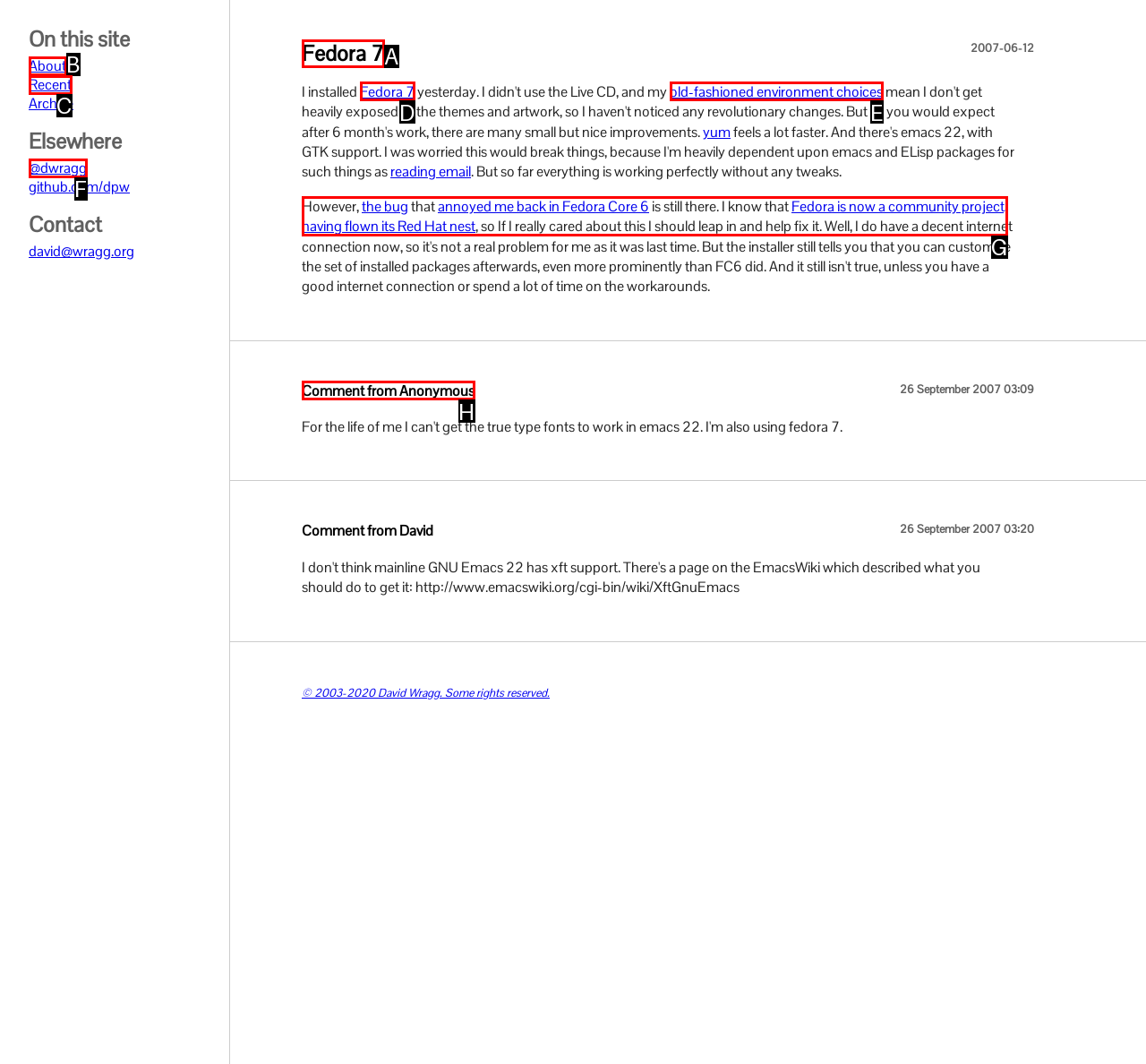Select the HTML element that corresponds to the description: Comment from Anonymous
Reply with the letter of the correct option from the given choices.

H